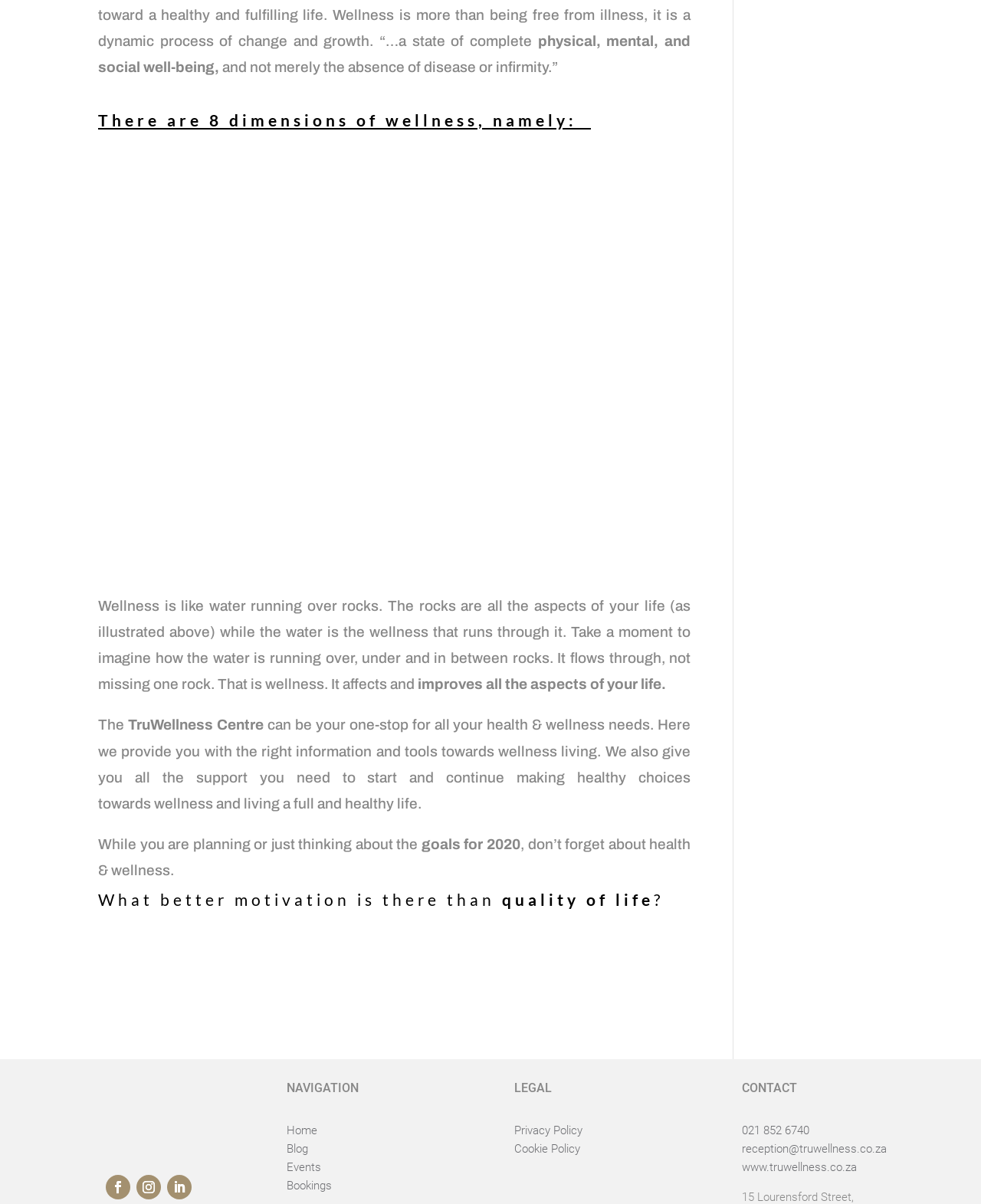Highlight the bounding box coordinates of the element that should be clicked to carry out the following instruction: "Click on the 'Home' link". The coordinates must be given as four float numbers ranging from 0 to 1, i.e., [left, top, right, bottom].

[0.292, 0.933, 0.323, 0.944]